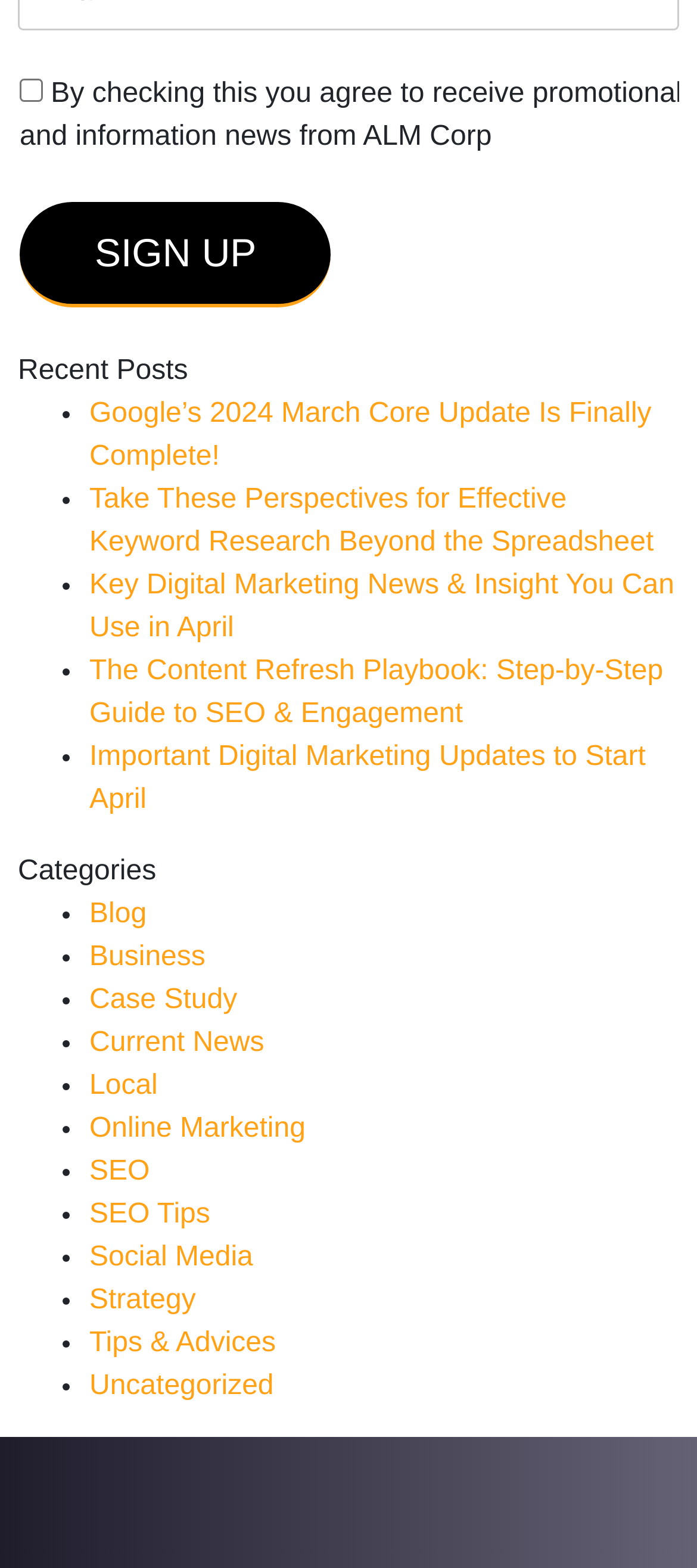Is the checkbox for promotional news checked?
Using the image provided, answer with just one word or phrase.

No